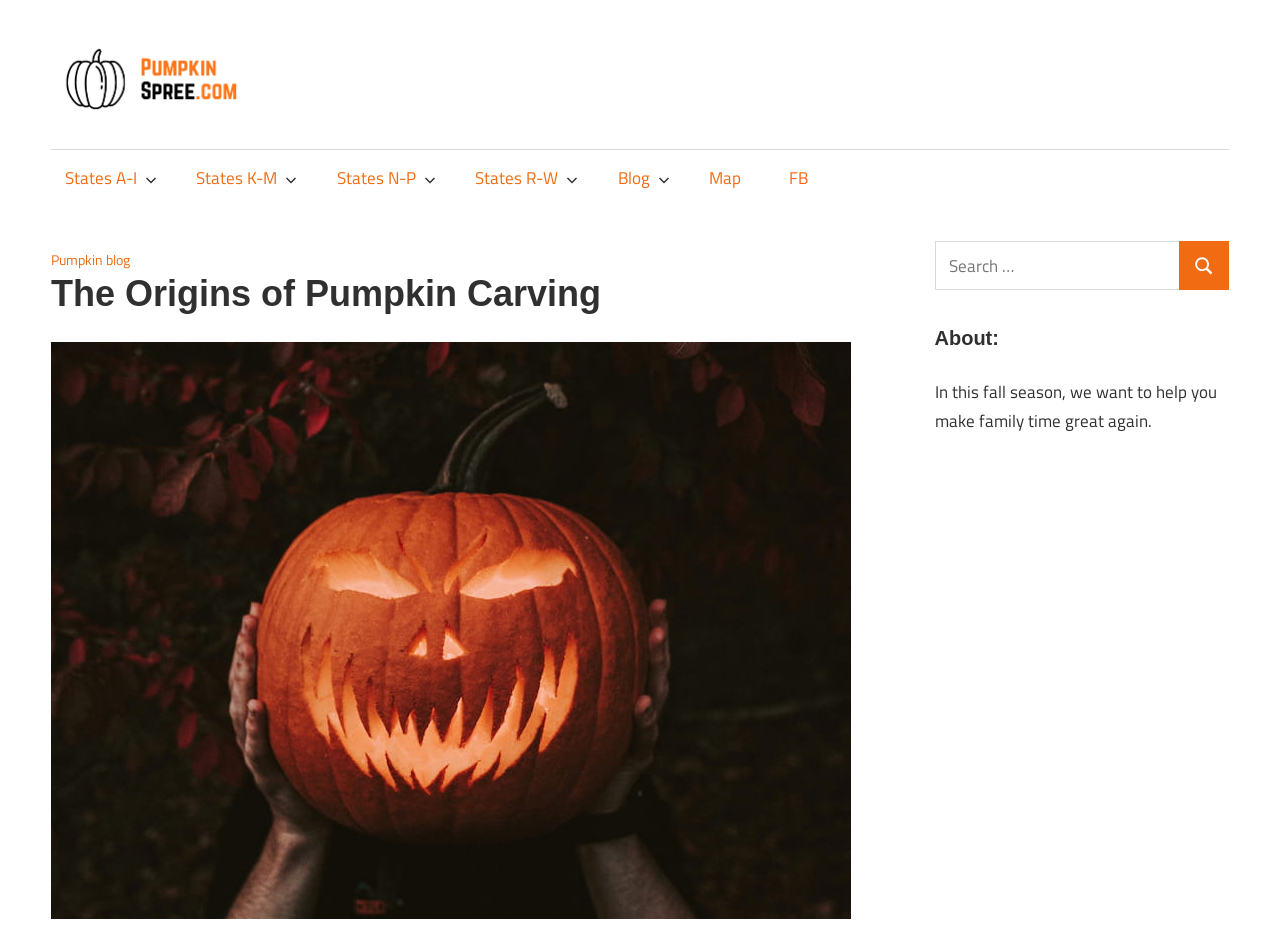Answer the question briefly using a single word or phrase: 
What is the website's primary menu?

States, Blog, Map, FB